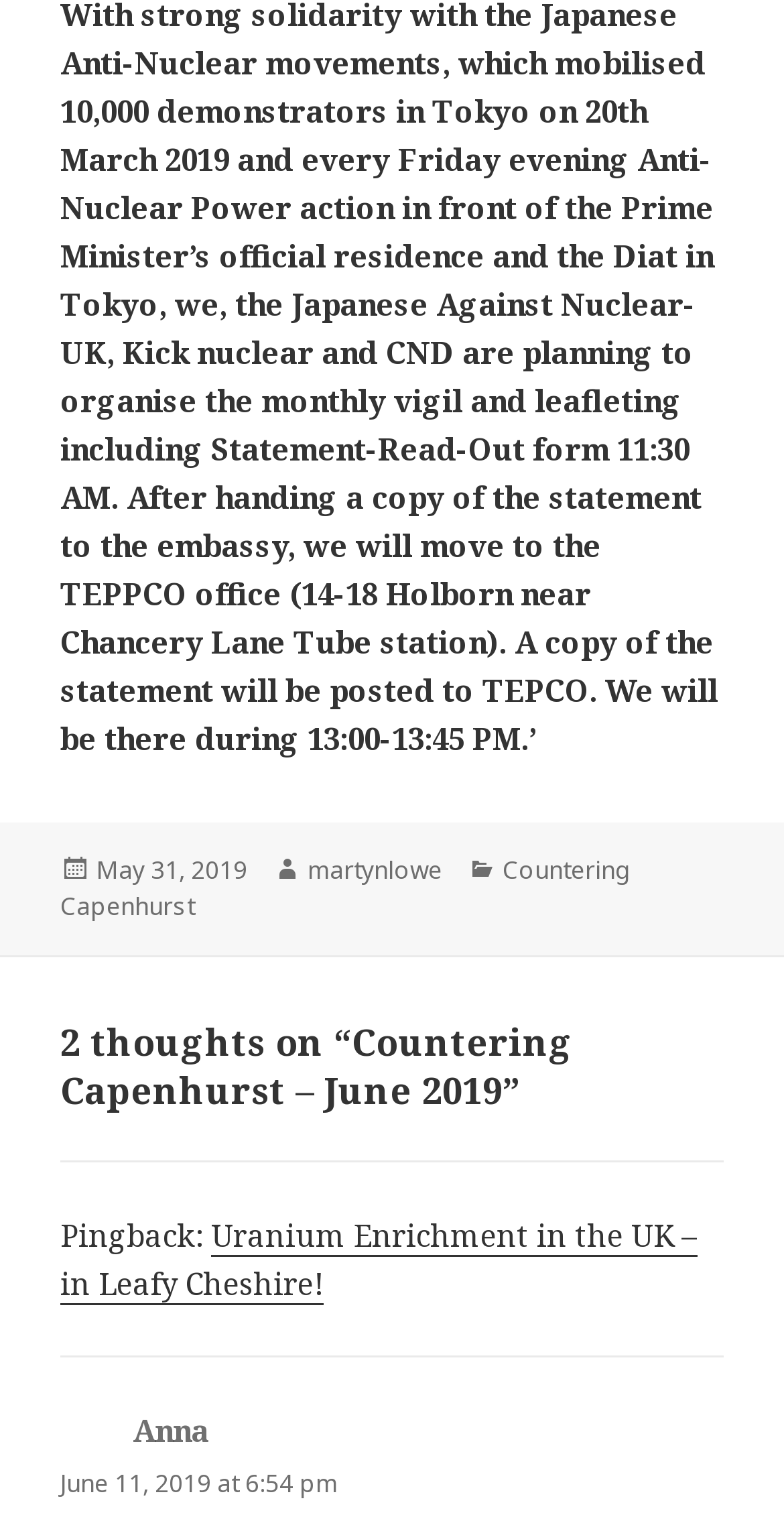Extract the bounding box coordinates for the described element: "Countering Capenhurst". The coordinates should be represented as four float numbers between 0 and 1: [left, top, right, bottom].

[0.077, 0.562, 0.805, 0.609]